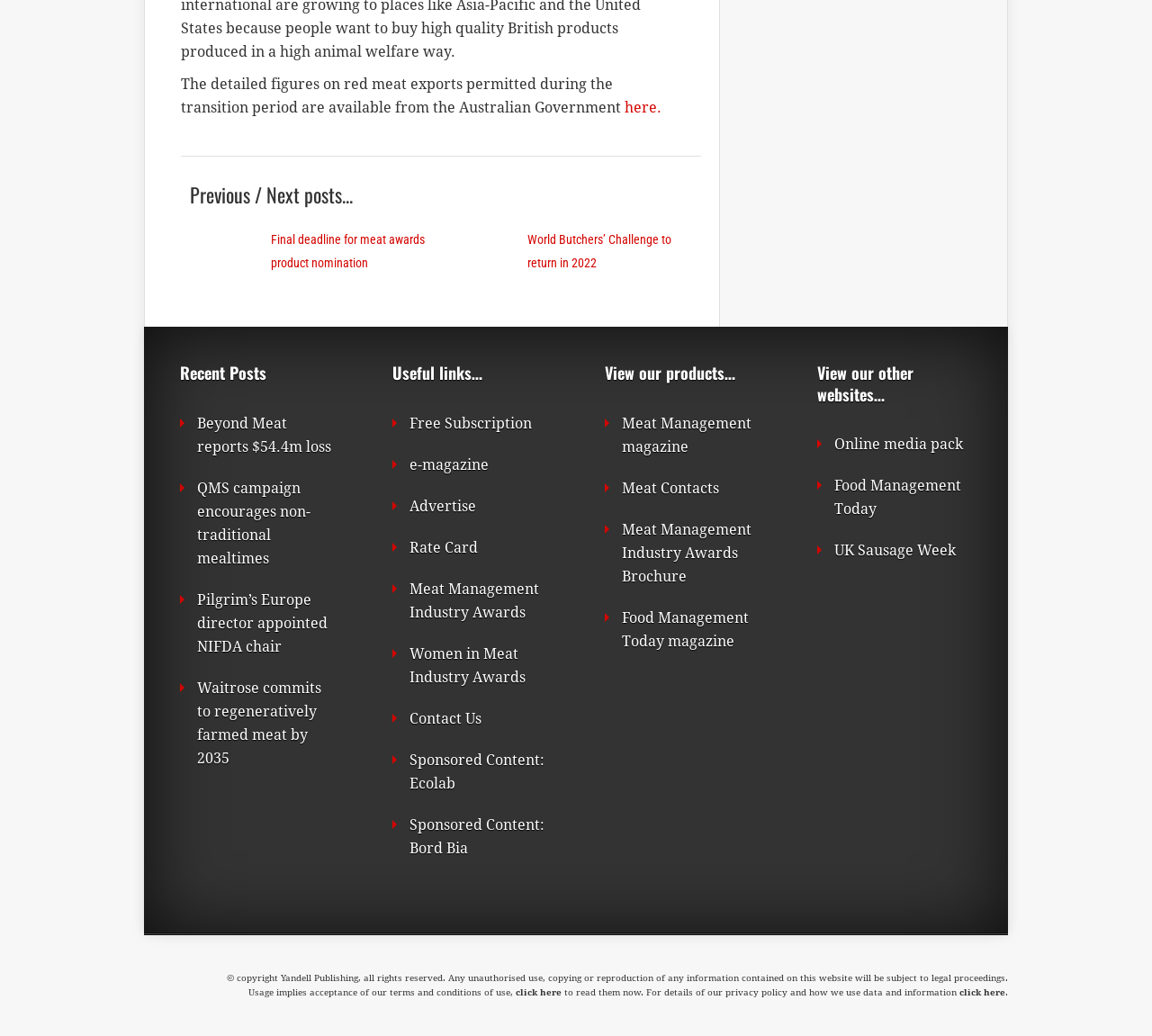Determine the bounding box coordinates of the area to click in order to meet this instruction: "Get free subscription".

[0.355, 0.4, 0.462, 0.417]